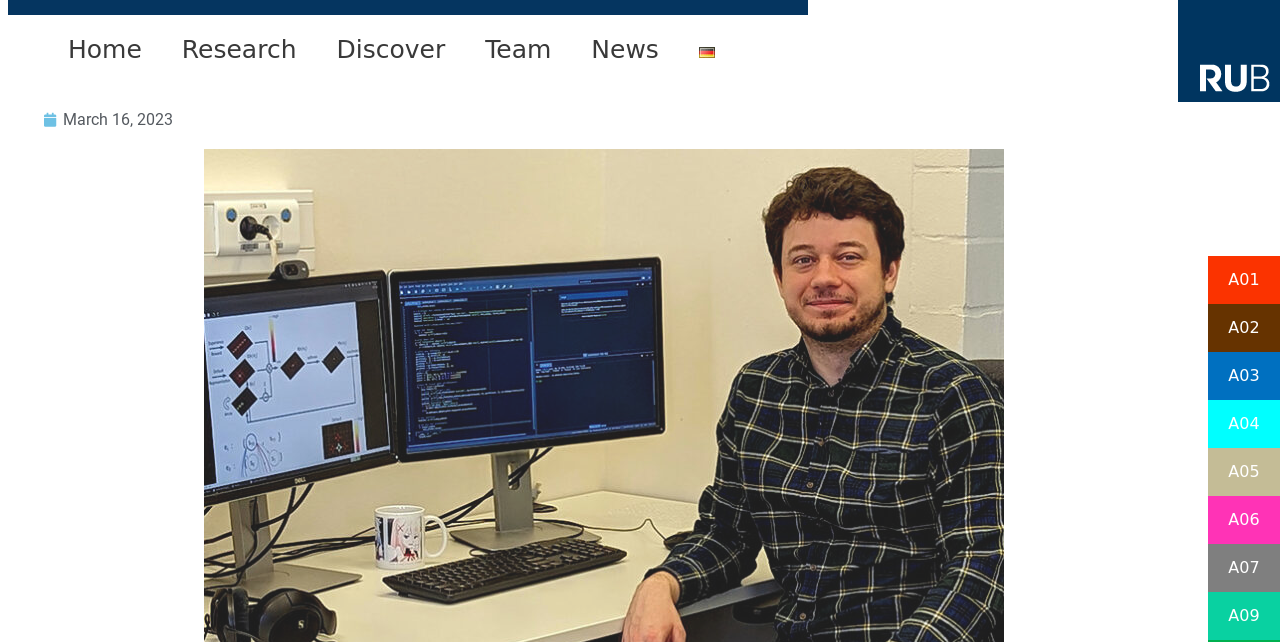Please identify the bounding box coordinates of the element that needs to be clicked to execute the following command: "switch to german". Provide the bounding box using four float numbers between 0 and 1, formatted as [left, top, right, bottom].

[0.53, 0.033, 0.574, 0.121]